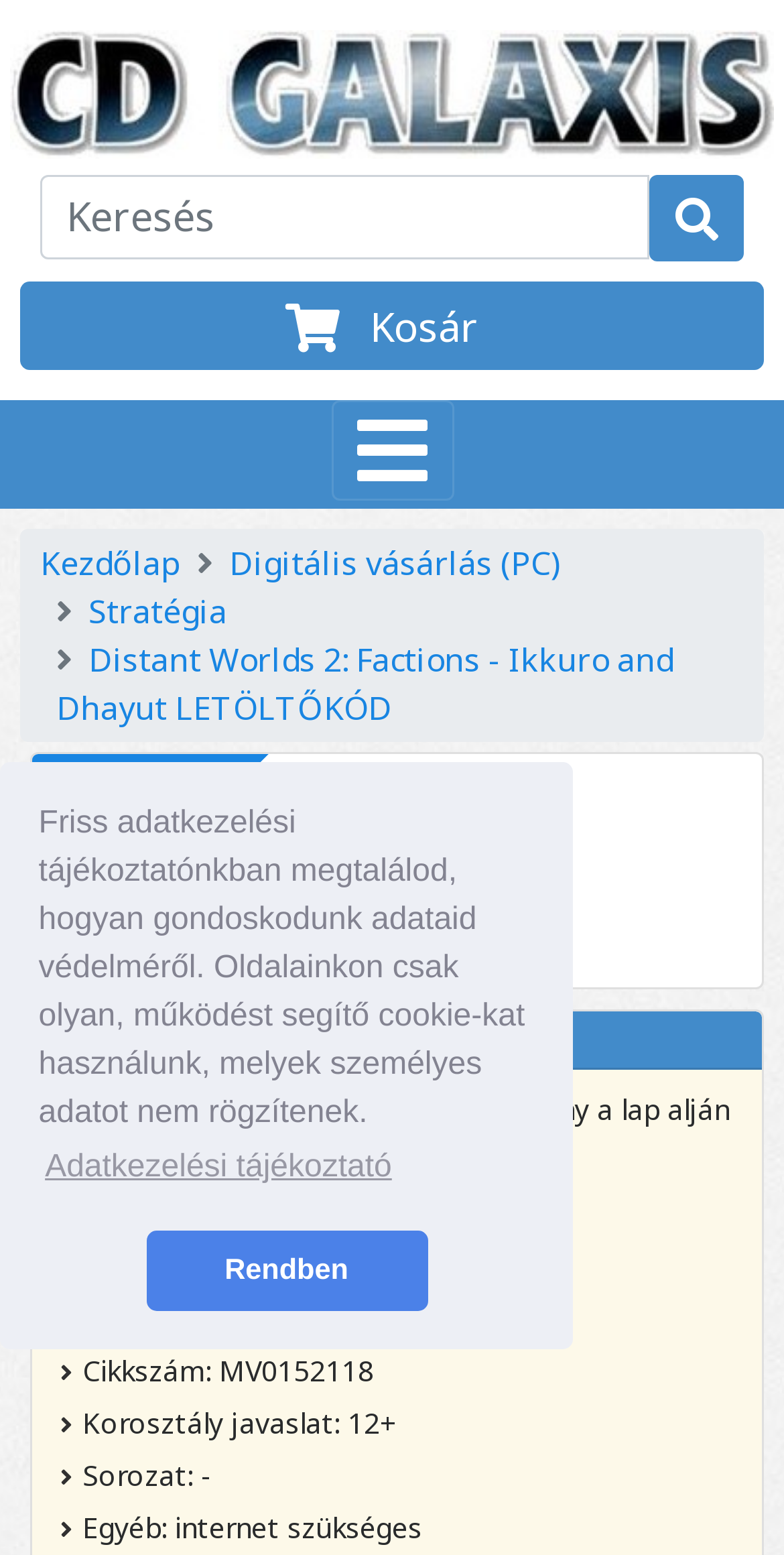Please identify the bounding box coordinates of the element I need to click to follow this instruction: "View shopping cart".

[0.026, 0.181, 0.974, 0.238]